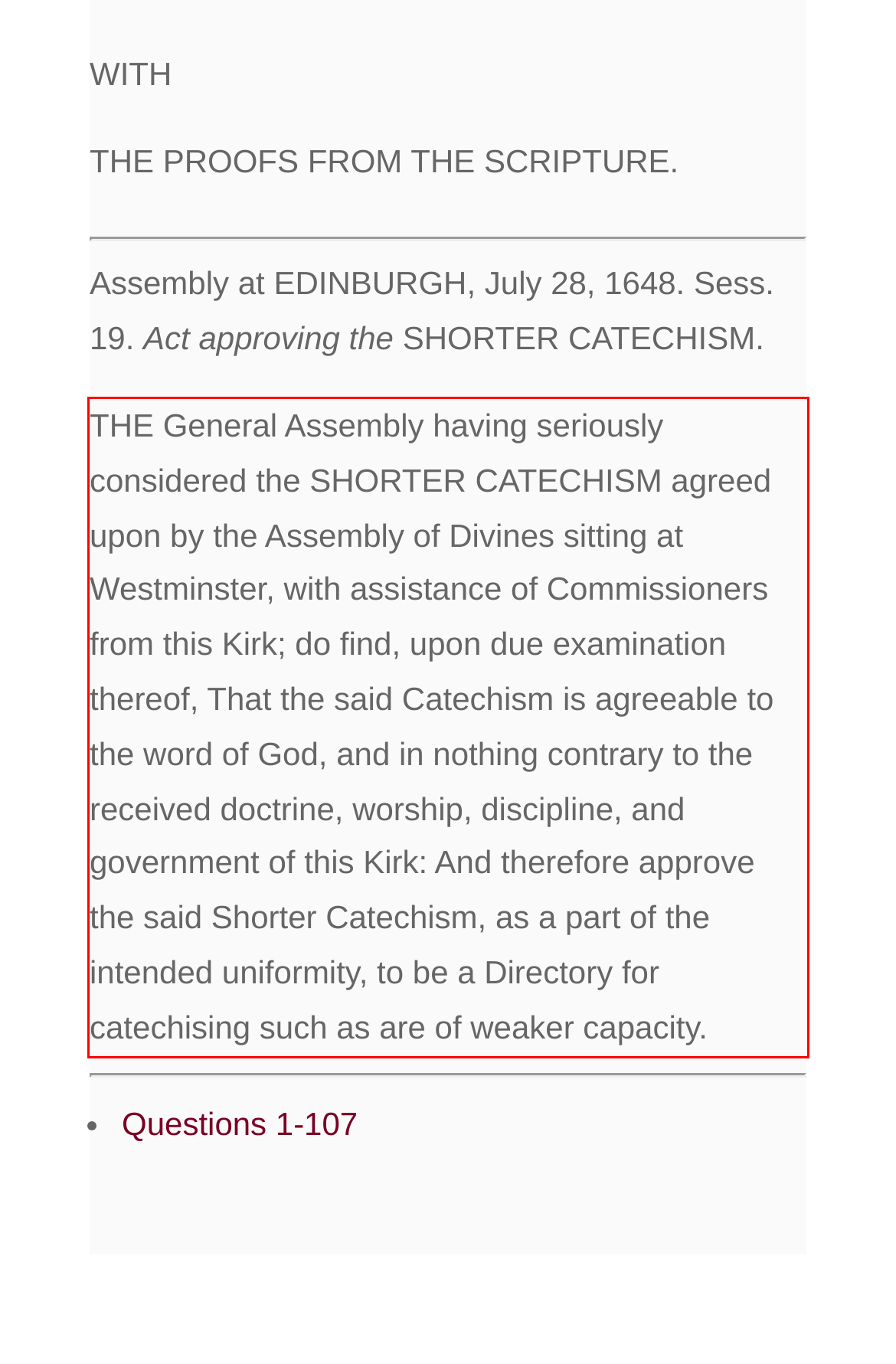Please perform OCR on the text content within the red bounding box that is highlighted in the provided webpage screenshot.

THE General Assembly having seriously considered the SHORTER CATECHISM agreed upon by the Assembly of Divines sitting at Westminster, with assistance of Commissioners from this Kirk; do find, upon due examination thereof, That the said Catechism is agreeable to the word of God, and in nothing contrary to the received doctrine, worship, discipline, and government of this Kirk: And therefore approve the said Shorter Catechism, as a part of the intended uniformity, to be a Directory for catechising such as are of weaker capacity.